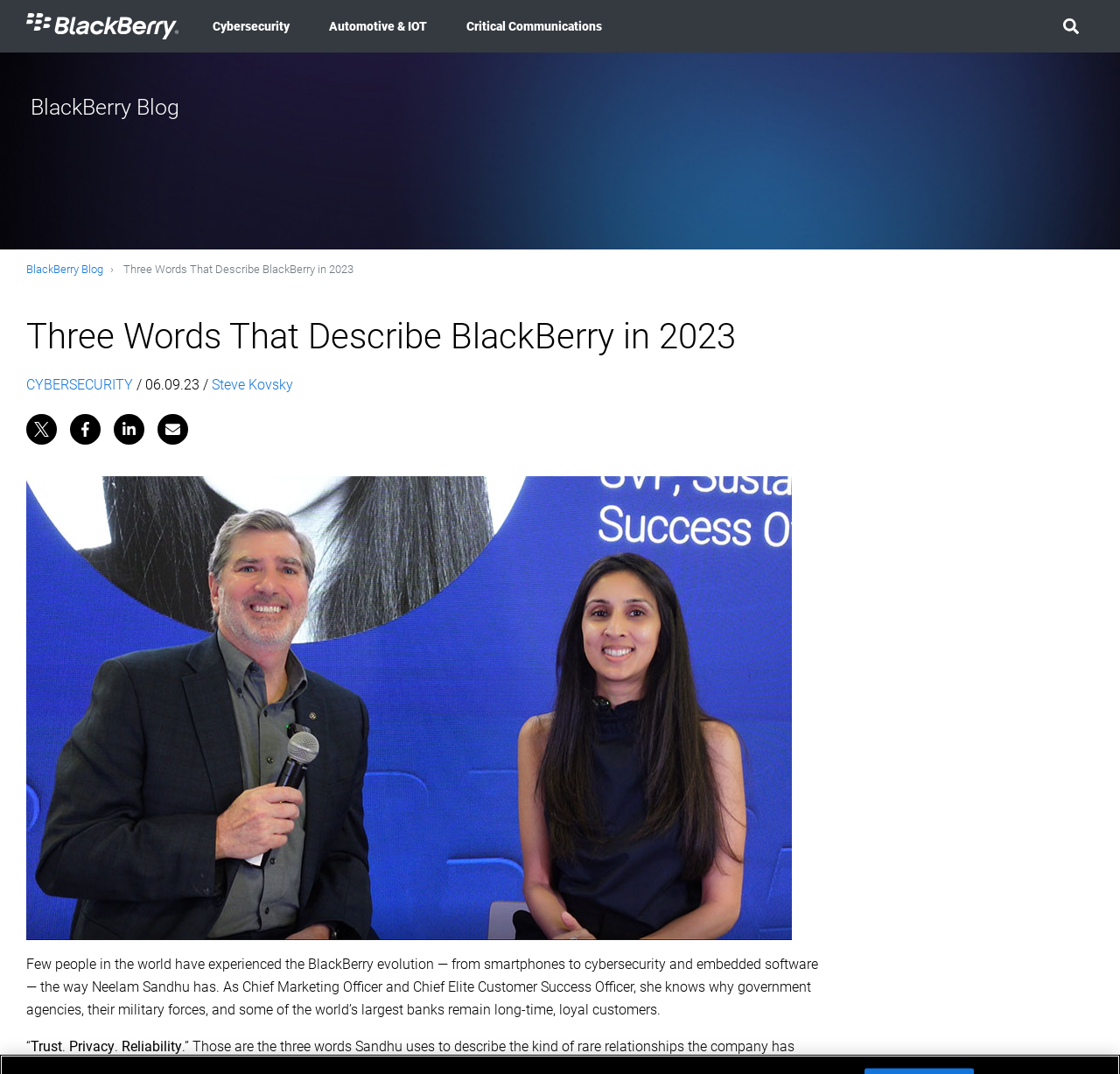Please identify the bounding box coordinates of the clickable area that will fulfill the following instruction: "Read the BlackBerry Blog". The coordinates should be in the format of four float numbers between 0 and 1, i.e., [left, top, right, bottom].

[0.023, 0.244, 0.092, 0.257]